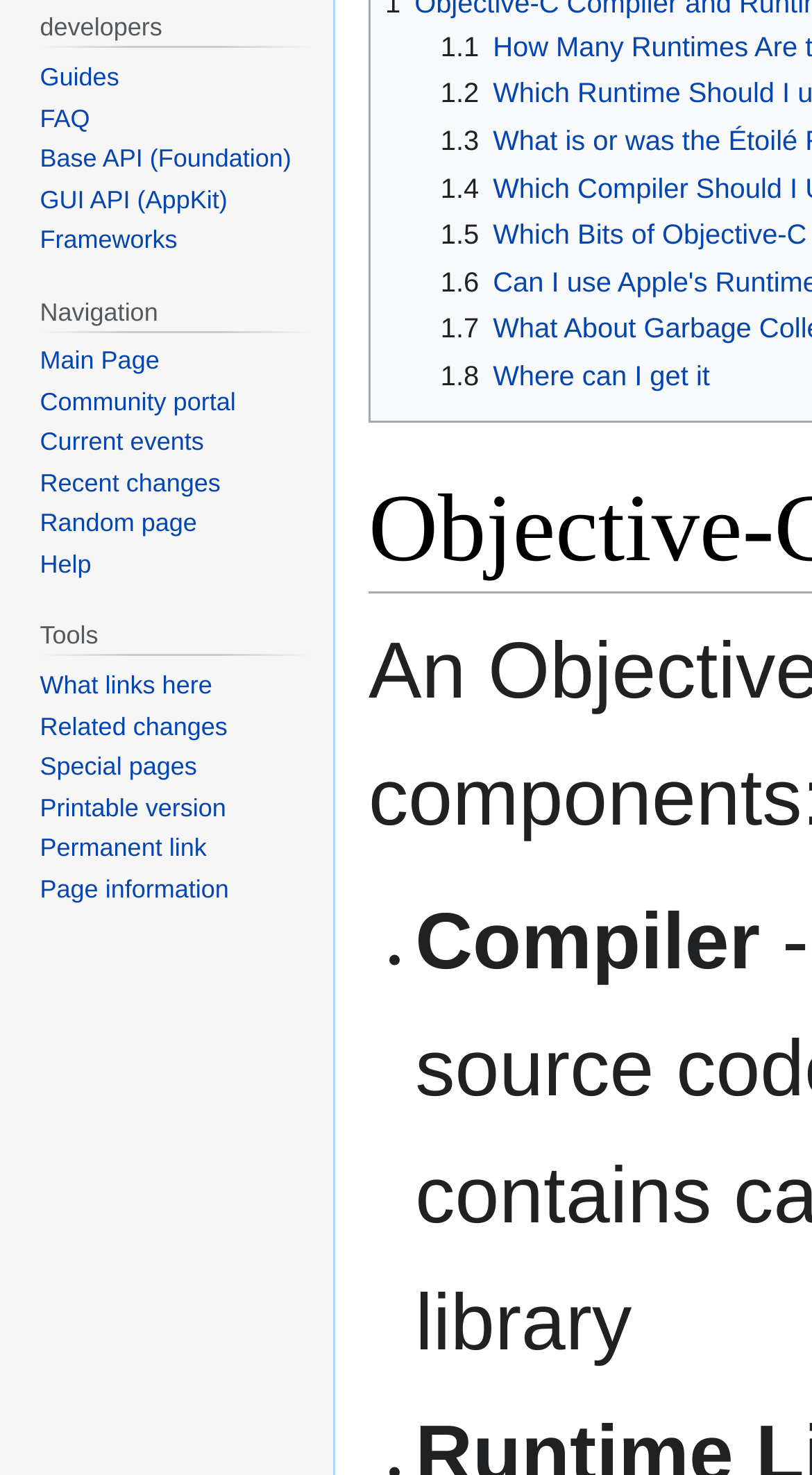Based on the provided description, "Special pages", find the bounding box of the corresponding UI element in the screenshot.

[0.049, 0.51, 0.243, 0.53]